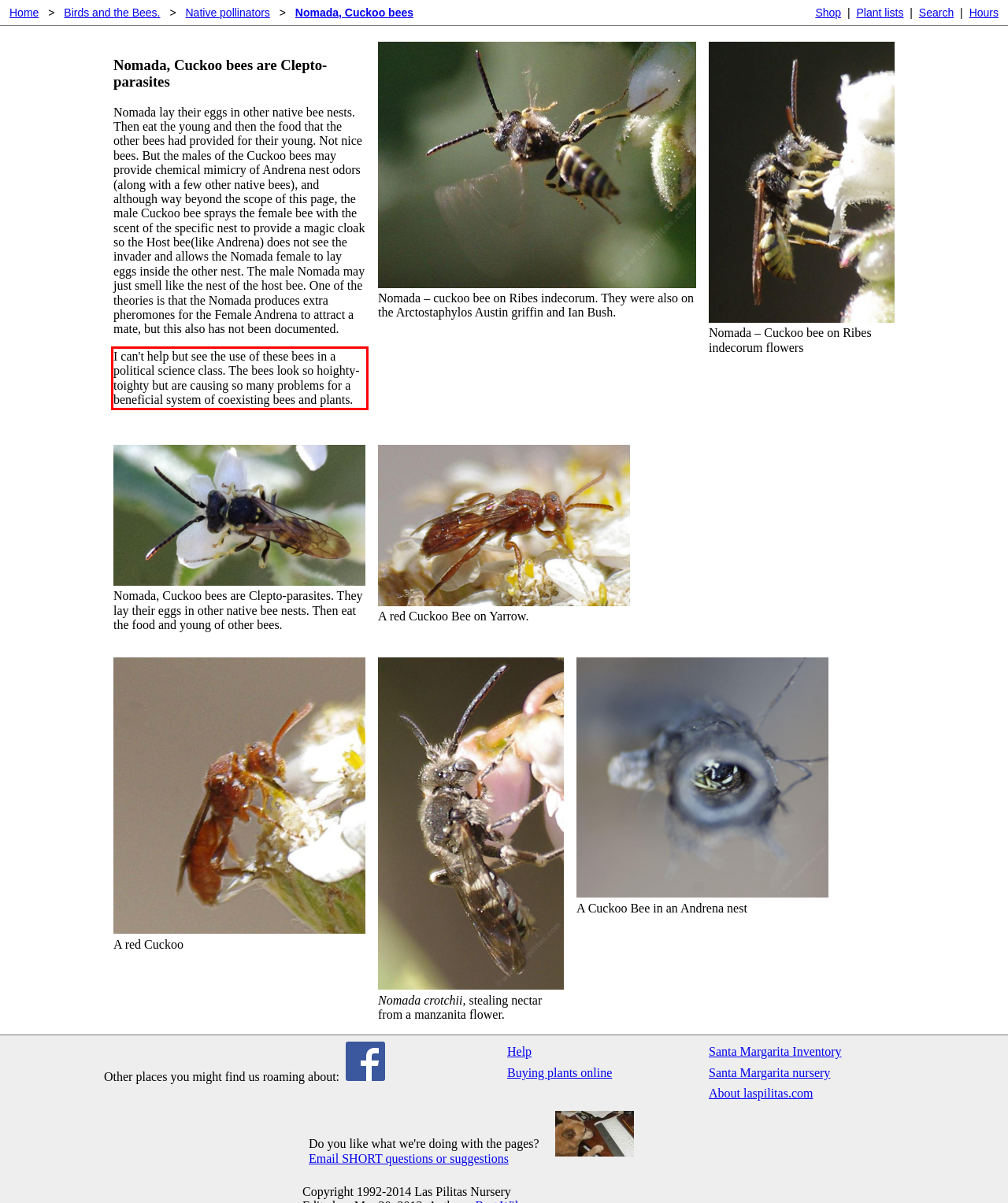Inspect the webpage screenshot that has a red bounding box and use OCR technology to read and display the text inside the red bounding box.

I can't help but see the use of these bees in a political science class. The bees look so hoighty-toighty but are causing so many problems for a beneficial system of coexisting bees and plants.